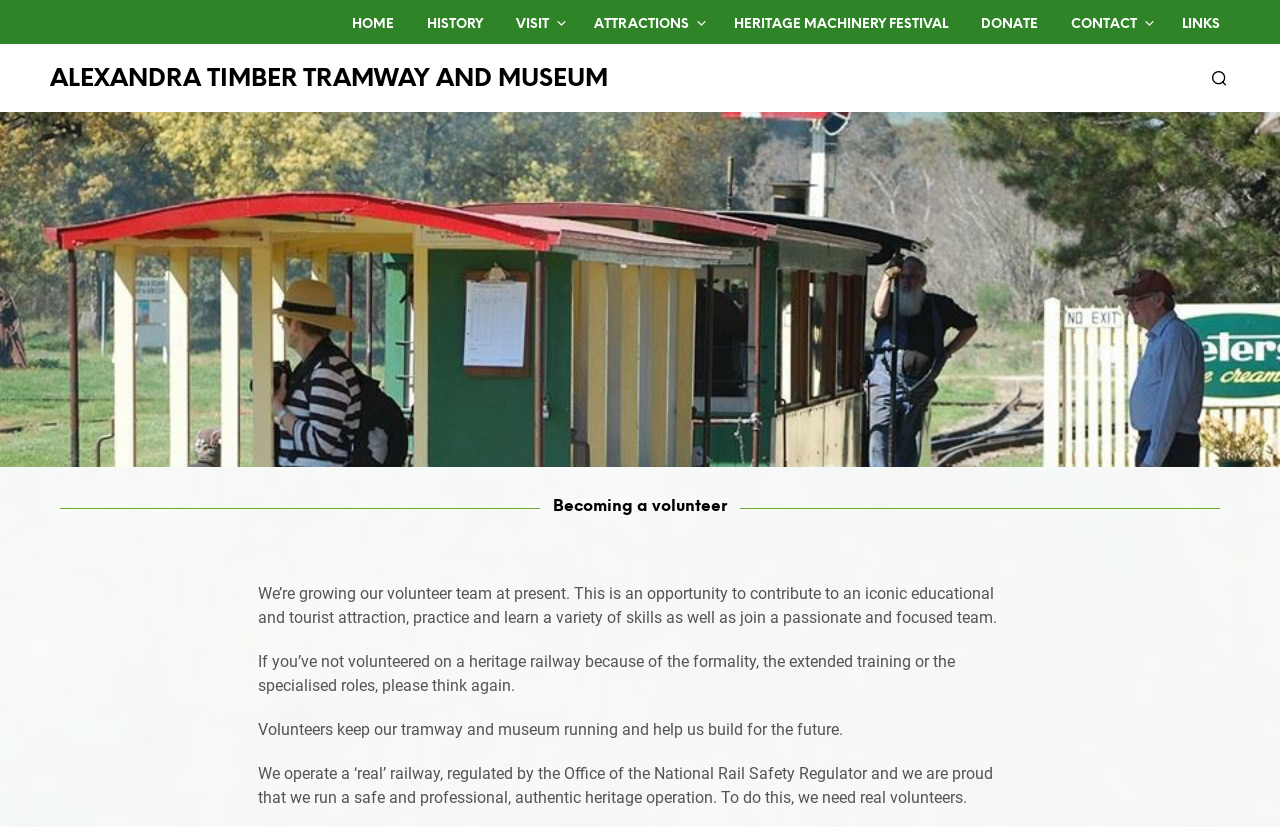What type of railway does the tramway and museum operate?
Please interpret the details in the image and answer the question thoroughly.

The webpage describes the tramway and museum as an 'iconic educational and tourist attraction' and a 'heritage railway', indicating that it operates a heritage railway.